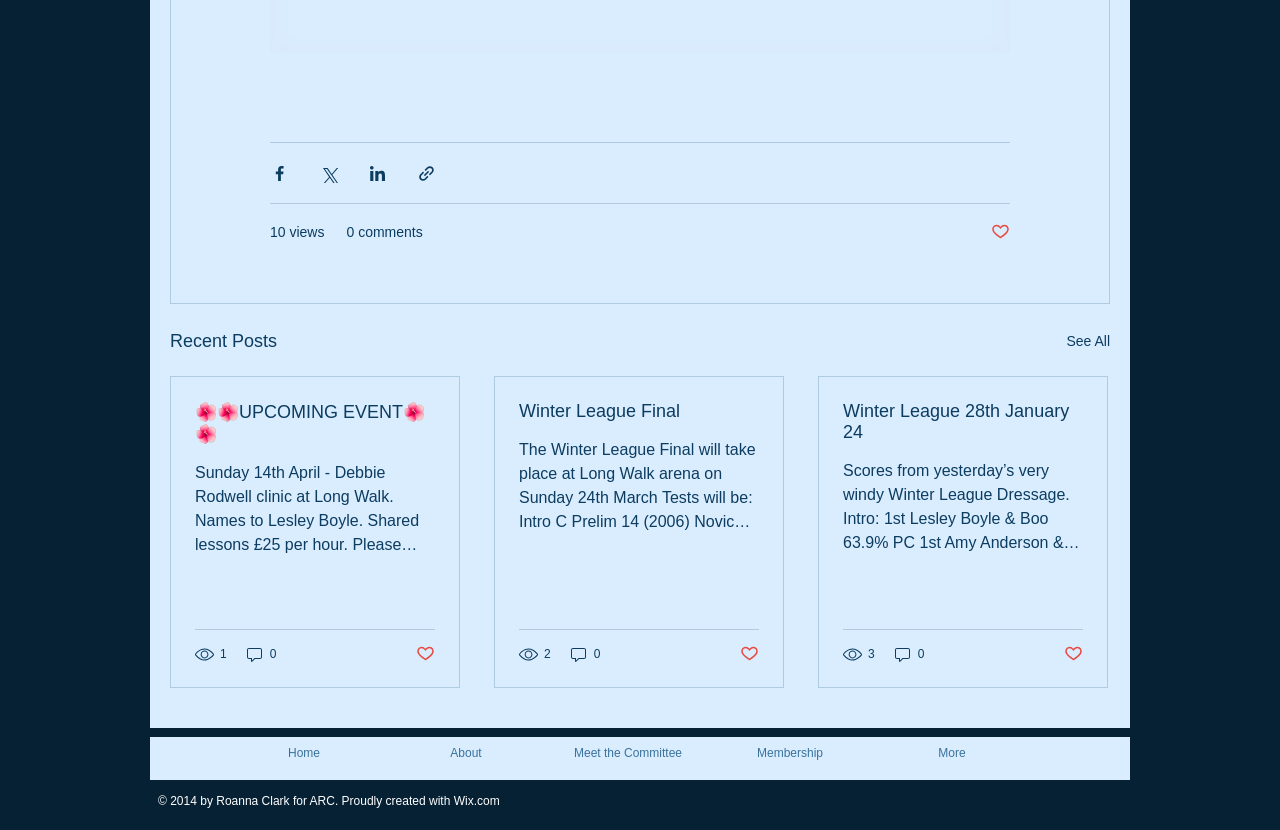What is the name of the website creator? Analyze the screenshot and reply with just one word or a short phrase.

Roanna Clark